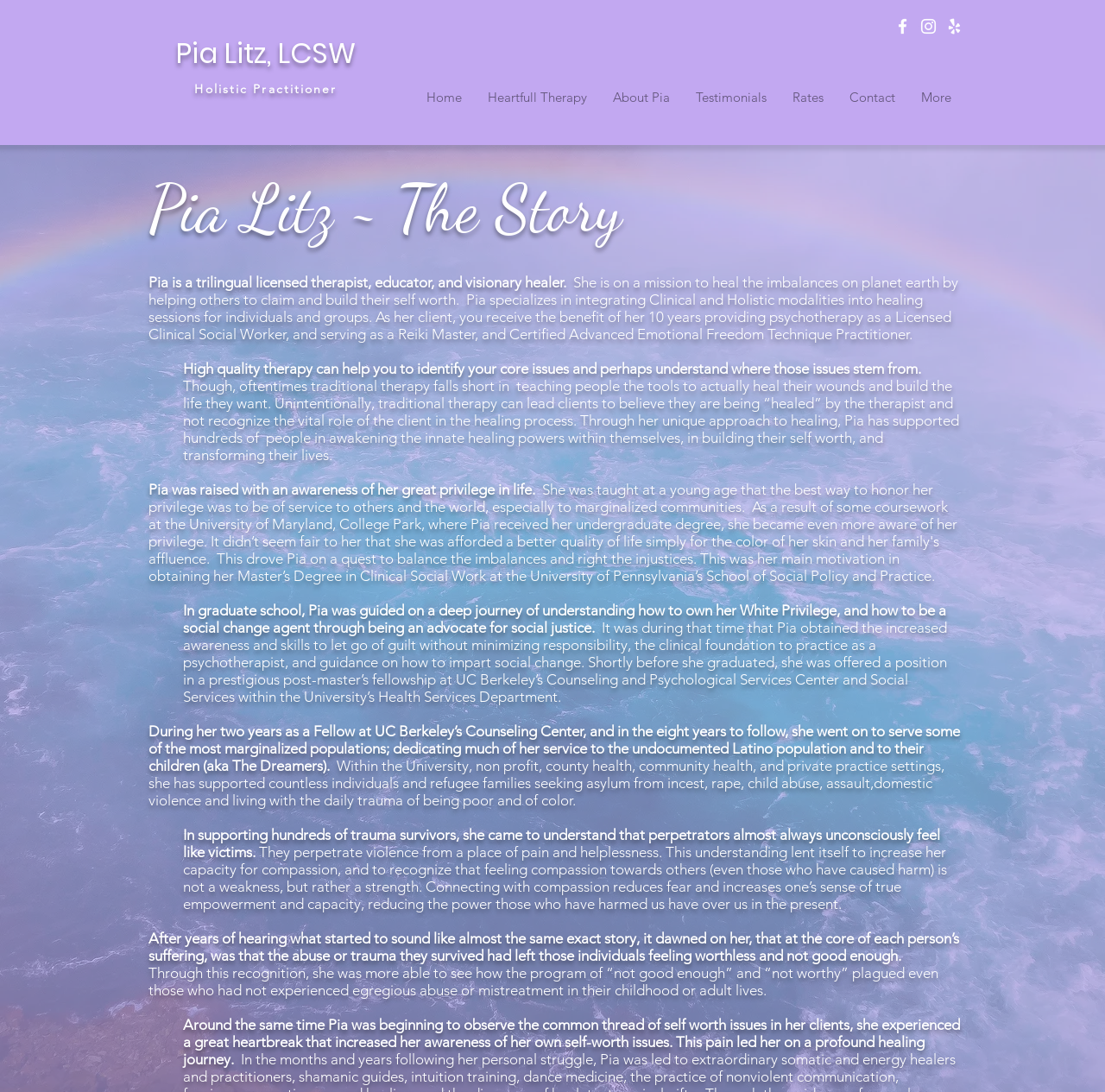Determine the bounding box for the UI element described here: "Contact".

[0.757, 0.07, 0.822, 0.109]